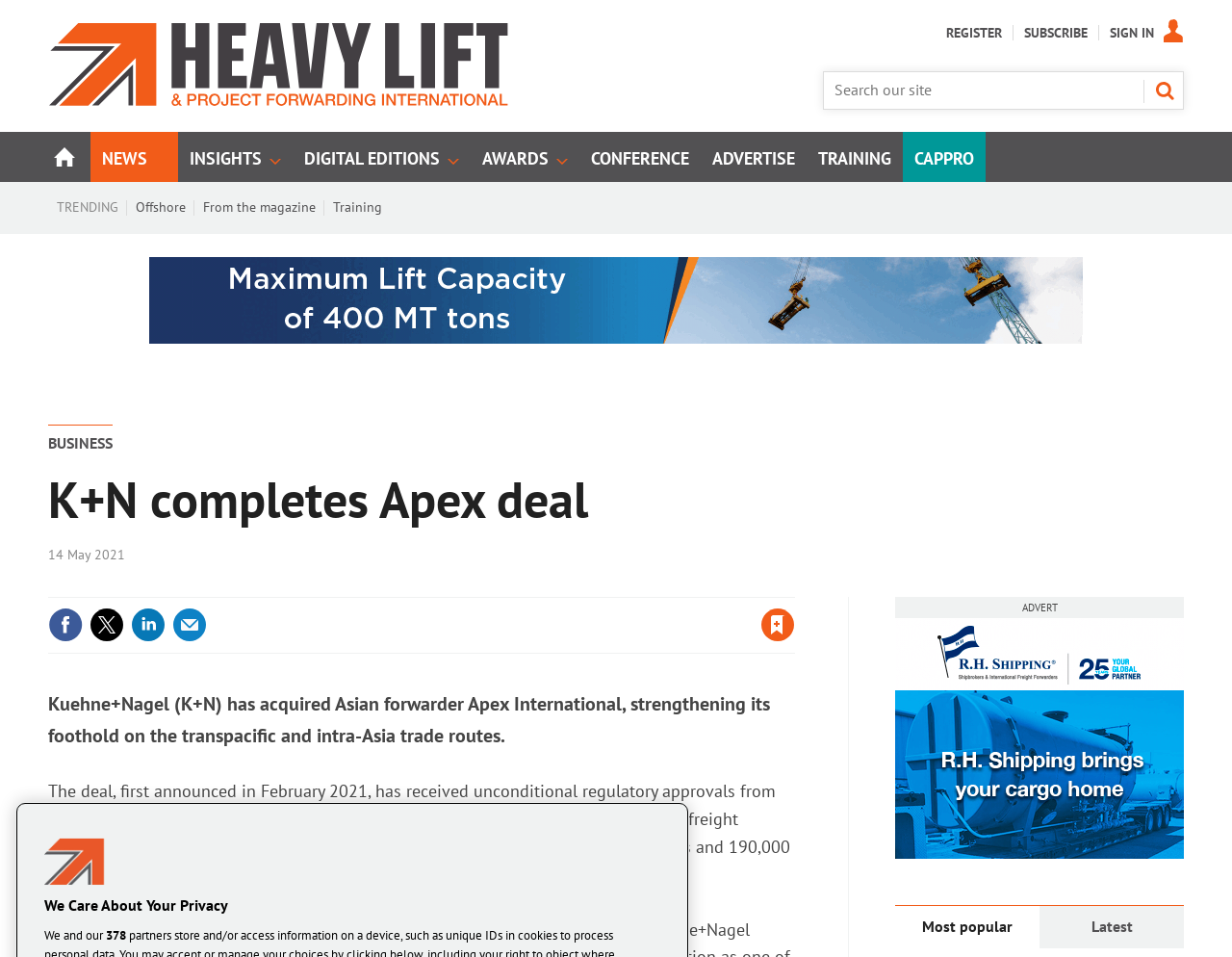What is the purpose of the search box?
Using the image as a reference, give an elaborate response to the question.

I found a search box with a label 'Search our site' and a button 'SEARCH' which implies that the purpose of the search box is to search the website.